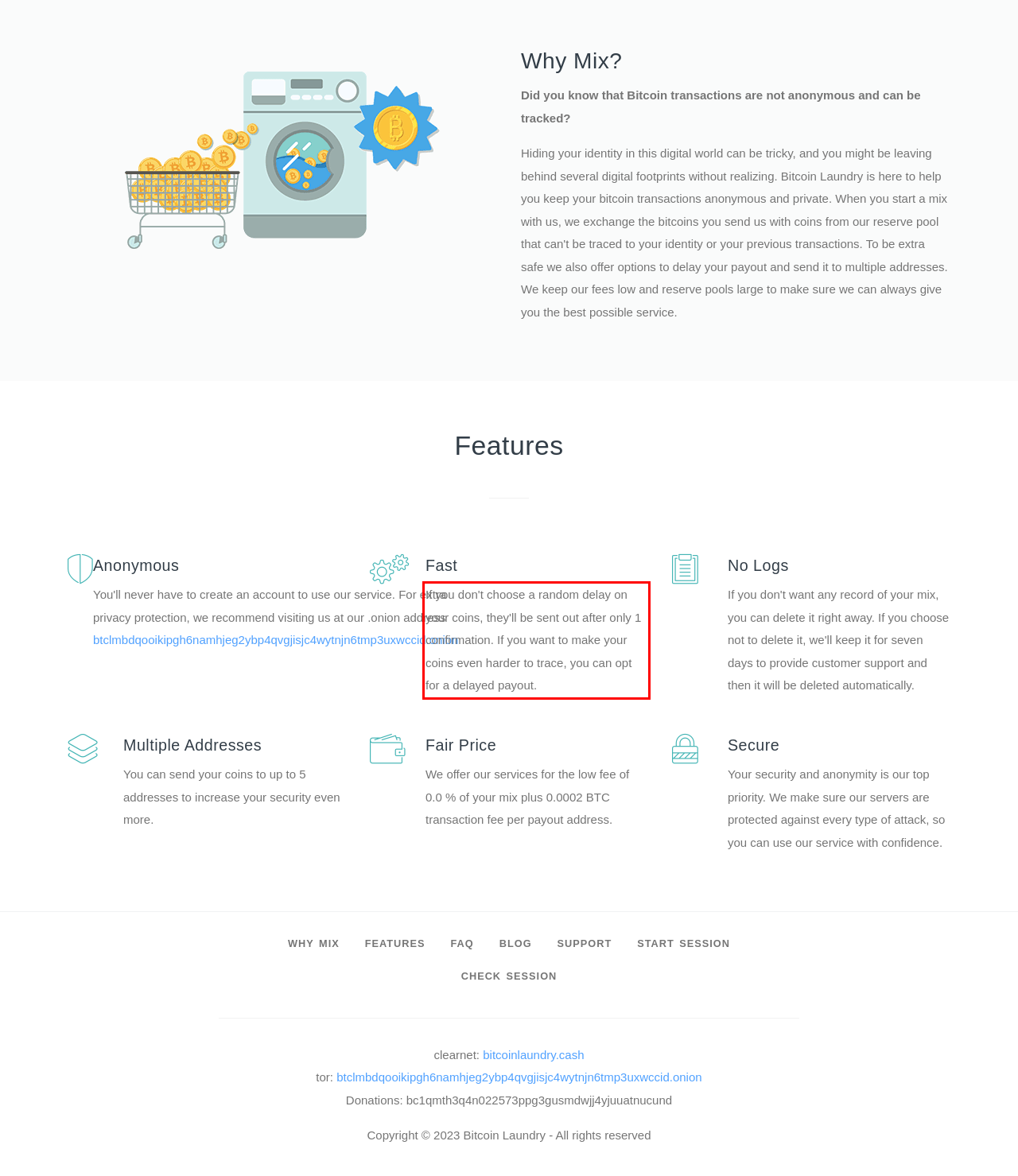Please examine the screenshot of the webpage and read the text present within the red rectangle bounding box.

If you don't choose a random delay on your coins, they'll be sent out after only 1 confirmation. If you want to make your coins even harder to trace, you can opt for a delayed payout.